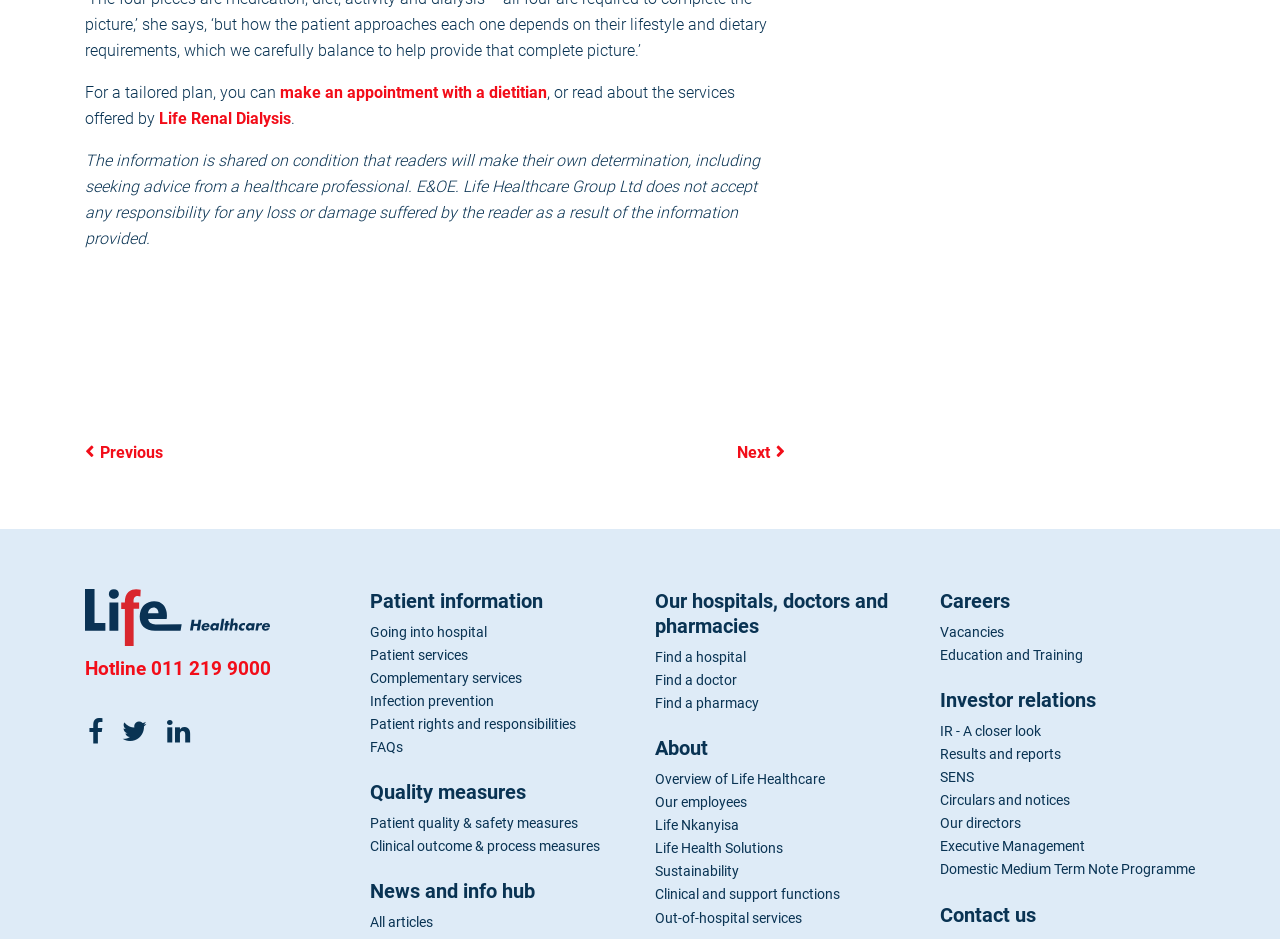Indicate the bounding box coordinates of the clickable region to achieve the following instruction: "View news and info hub."

[0.289, 0.937, 0.418, 0.963]